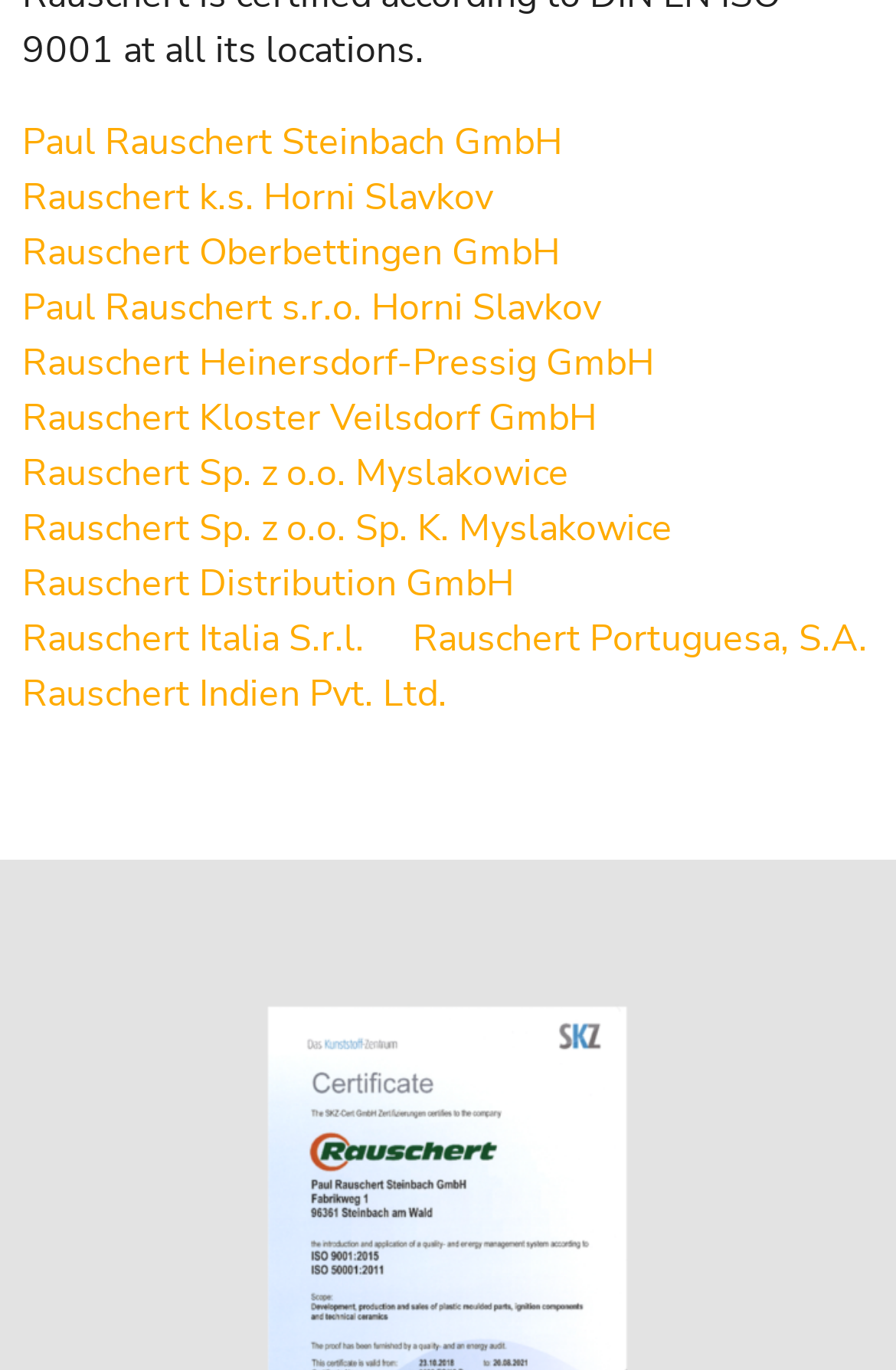Locate the bounding box coordinates of the UI element described by: "Rauschert Heinersdorf-Pressig GmbH". The bounding box coordinates should consist of four float numbers between 0 and 1, i.e., [left, top, right, bottom].

[0.025, 0.247, 0.73, 0.284]